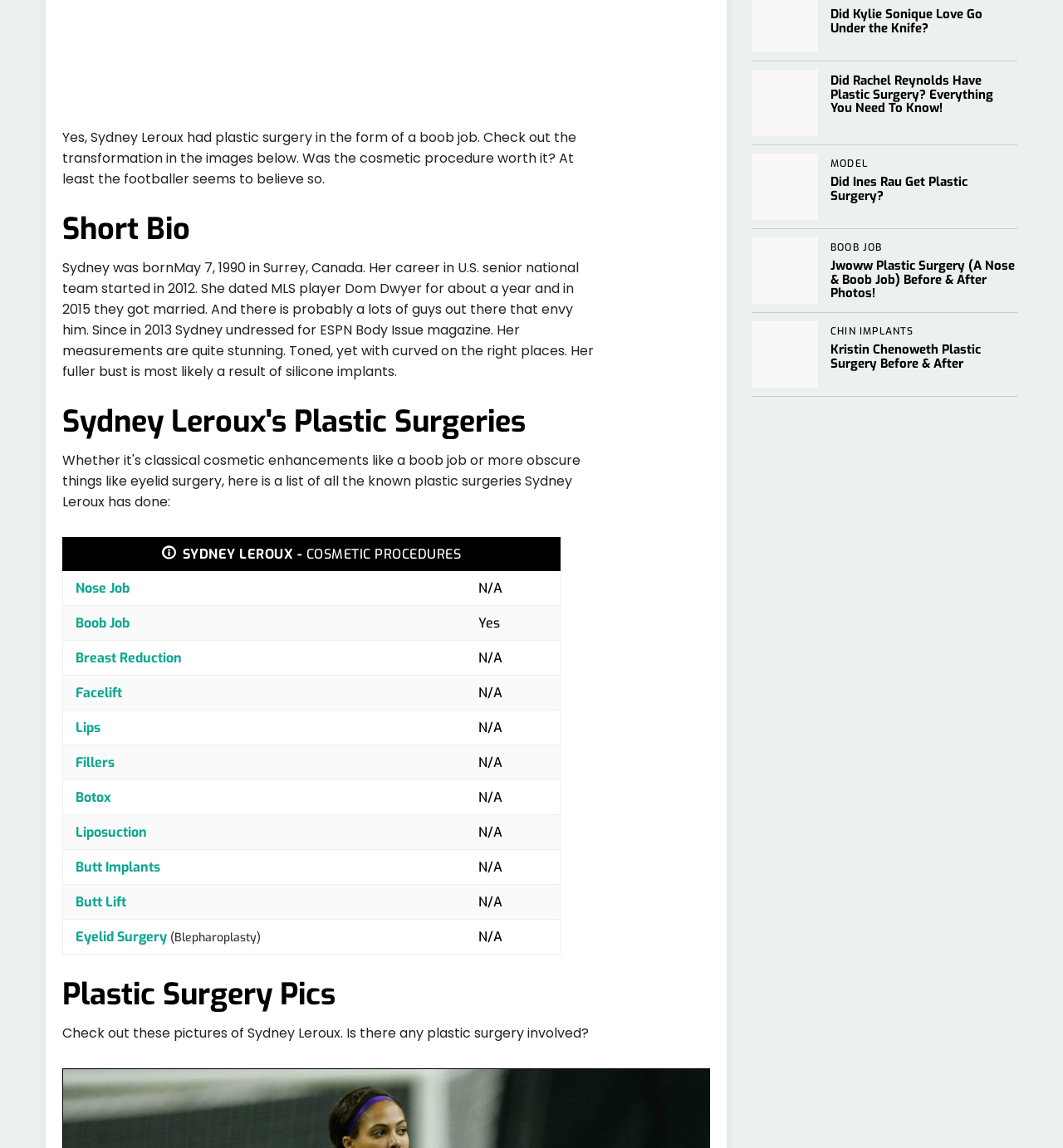What is the topic of the webpage?
Examine the image and provide an in-depth answer to the question.

The webpage contains various sections and tables related to plastic surgery, including 'Sydney Leroux's Plastic Surgeries' and 'Plastic Surgery Pics', indicating that the topic of the webpage is plastic surgery.